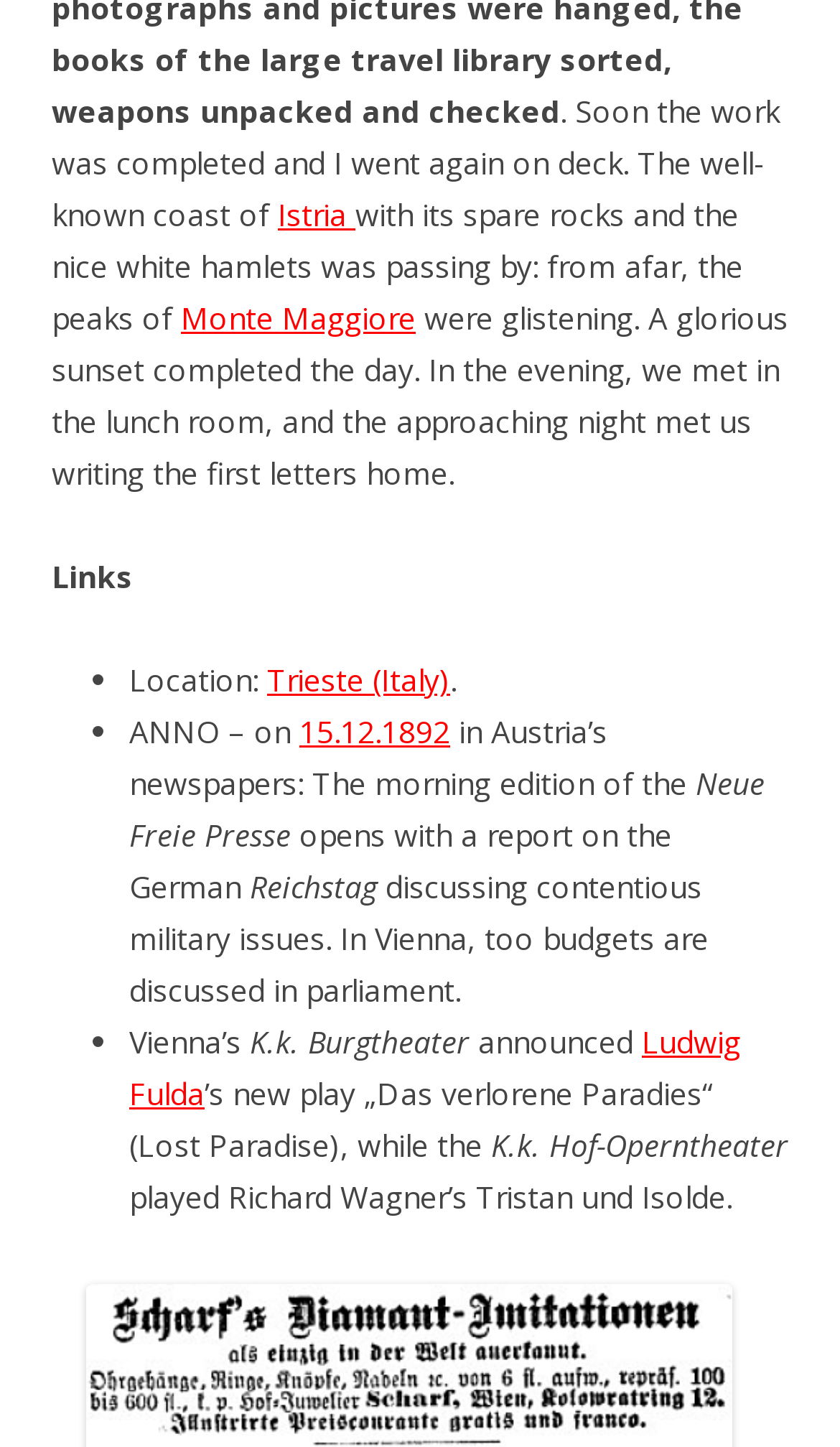What is the name of the newspaper mentioned in the text?
Please answer the question with a detailed and comprehensive explanation.

I found the answer by reading the text that mentions 'Austria’s newspapers' and then finding the corresponding text that mentions the newspaper 'Neue Freie Presse'.